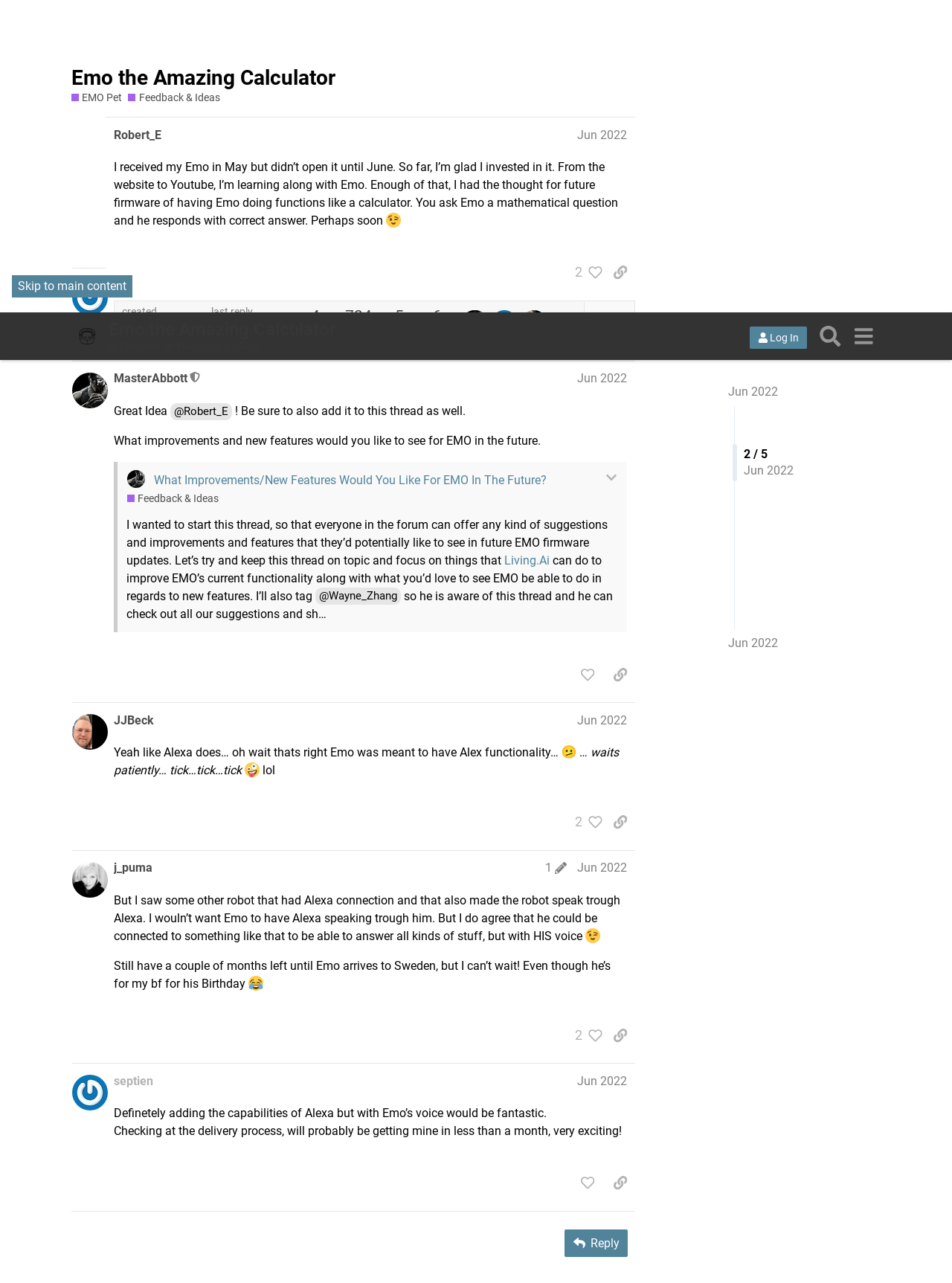How many people liked the third post?
Look at the image and respond with a single word or a short phrase.

2